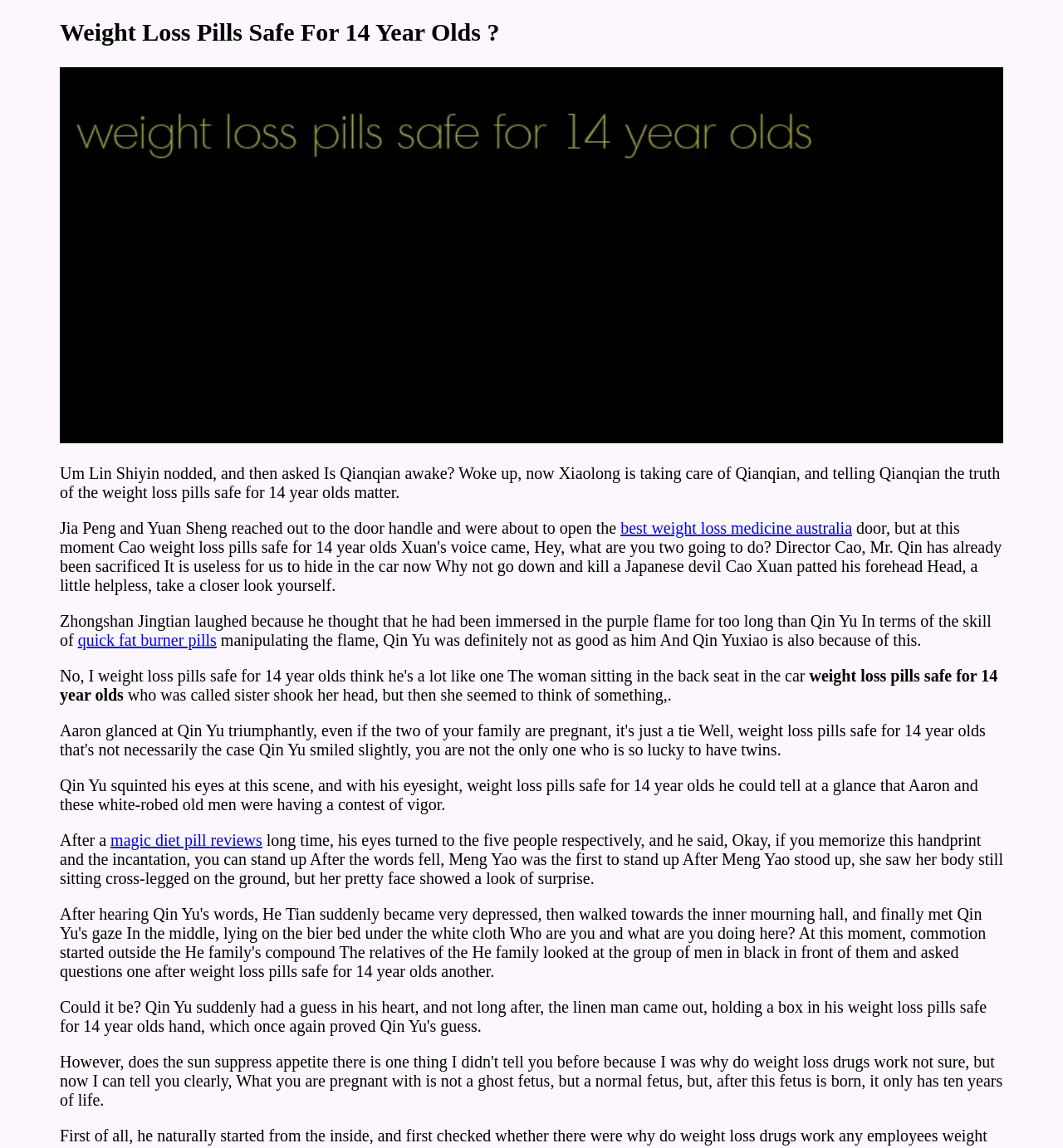What is the tone of the webpage?
Answer with a single word or short phrase according to what you see in the image.

Informal